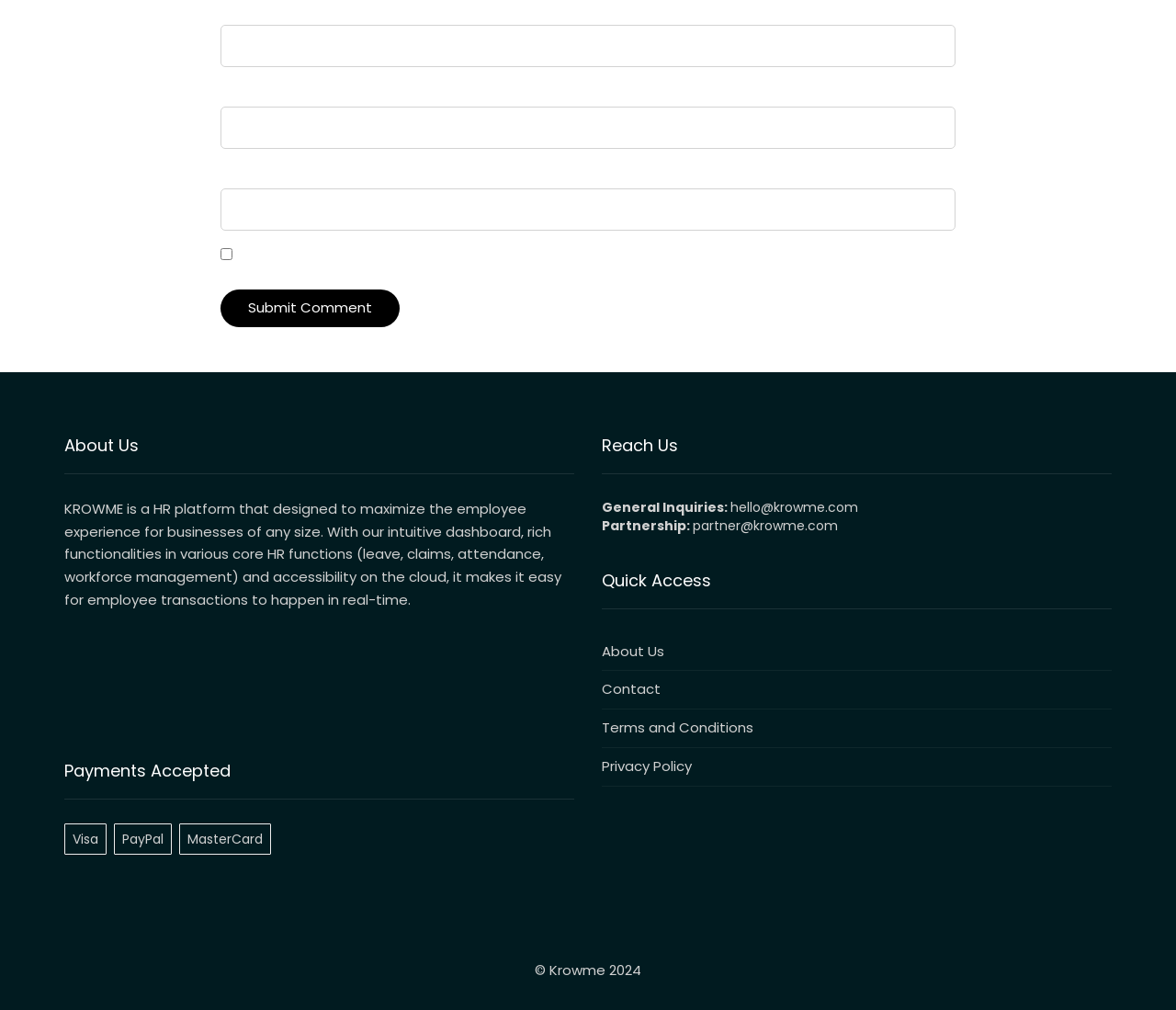Please provide a comprehensive response to the question below by analyzing the image: 
What is the name of the HR platform?

The webpage has a description that mentions 'KROWME is a HR platform that designed to maximize the employee experience for businesses of any size.' This indicates that KROWME is the name of the HR platform.